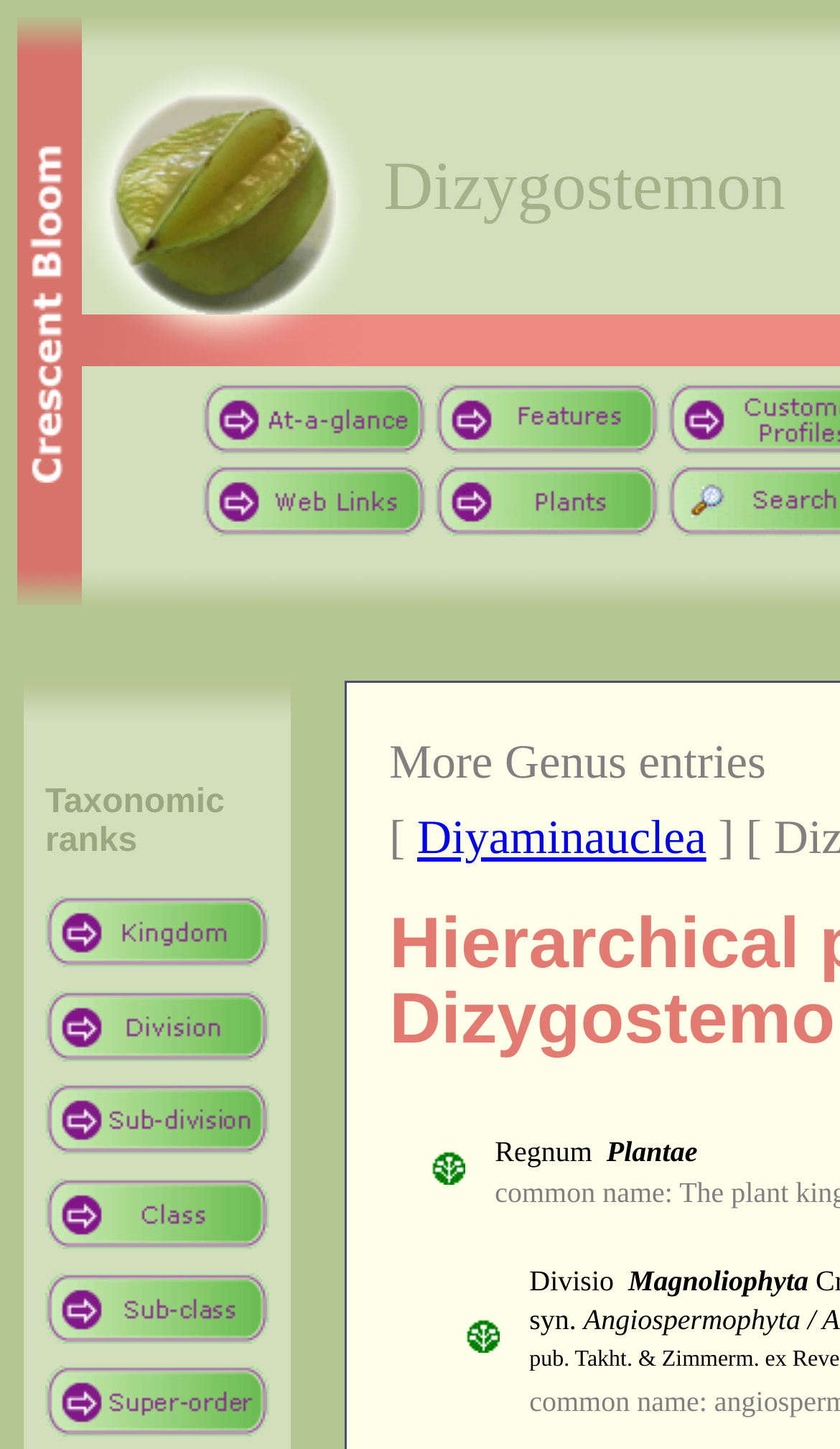Bounding box coordinates should be in the format (top-left x, top-left y, bottom-right x, bottom-right y) and all values should be floating point numbers between 0 and 1. Determine the bounding box coordinate for the UI element described as: title="the compleat botanica"

[0.129, 0.198, 0.399, 0.223]